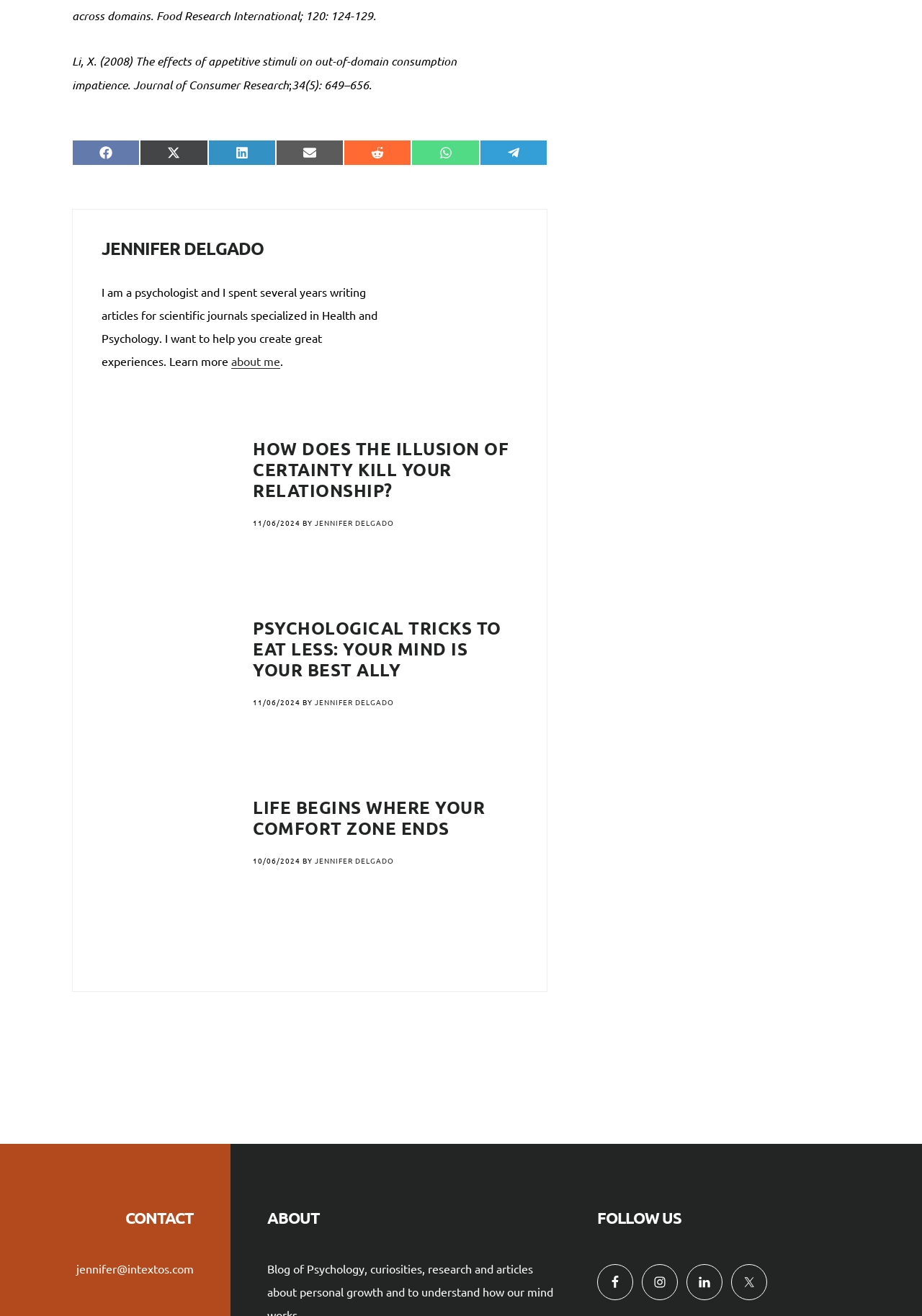Please identify the bounding box coordinates of the element that needs to be clicked to execute the following command: "Contact Jennifer Delgado". Provide the bounding box using four float numbers between 0 and 1, formatted as [left, top, right, bottom].

[0.083, 0.958, 0.21, 0.969]